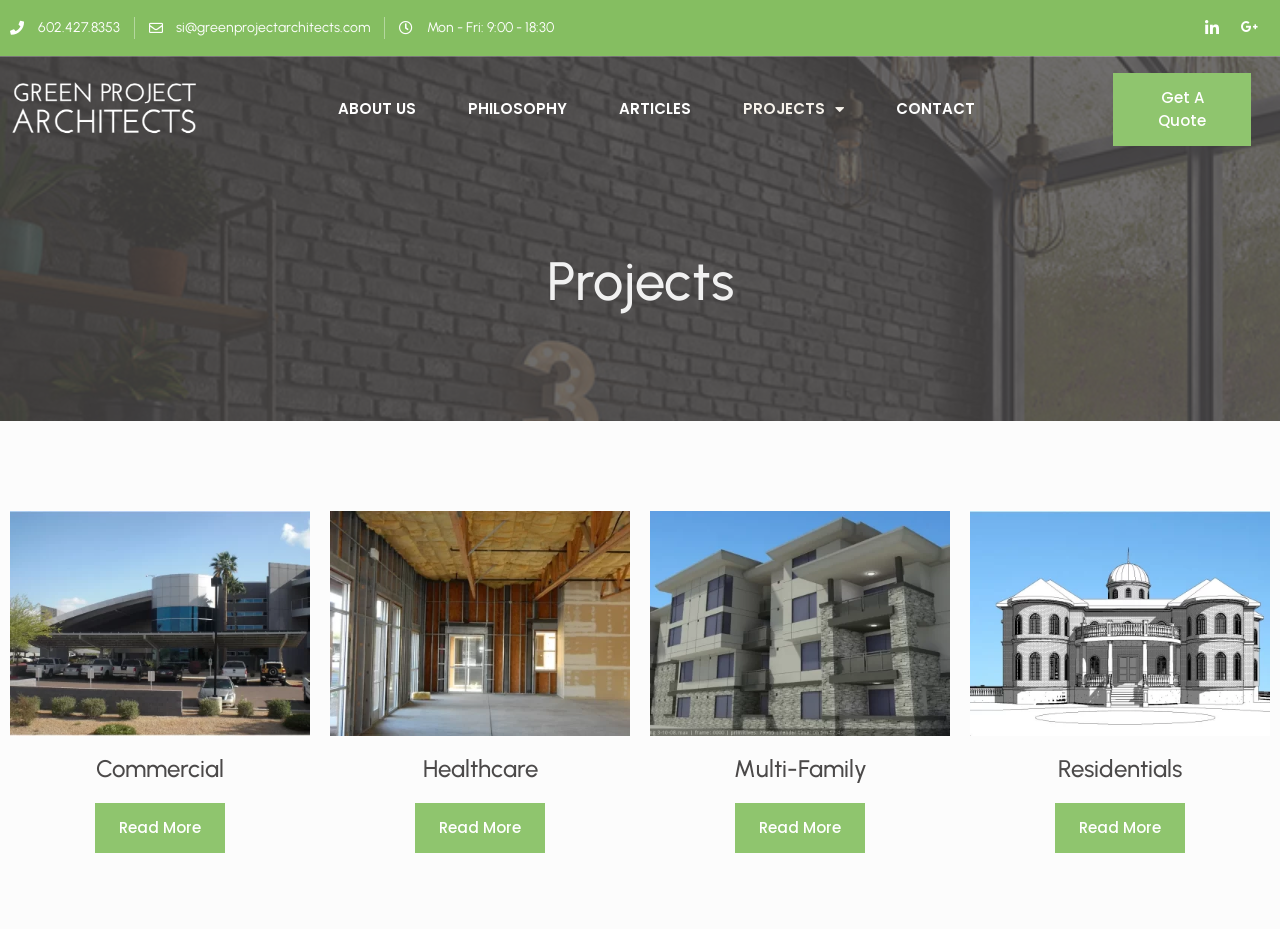How many project categories are displayed on the webpage?
Provide a thorough and detailed answer to the question.

I counted the number of project categories by looking at the images and headings below the main heading 'Projects'. I found four categories: Commercial, Healthcare, Multi-Family, and Residentials, each with an image and a heading.